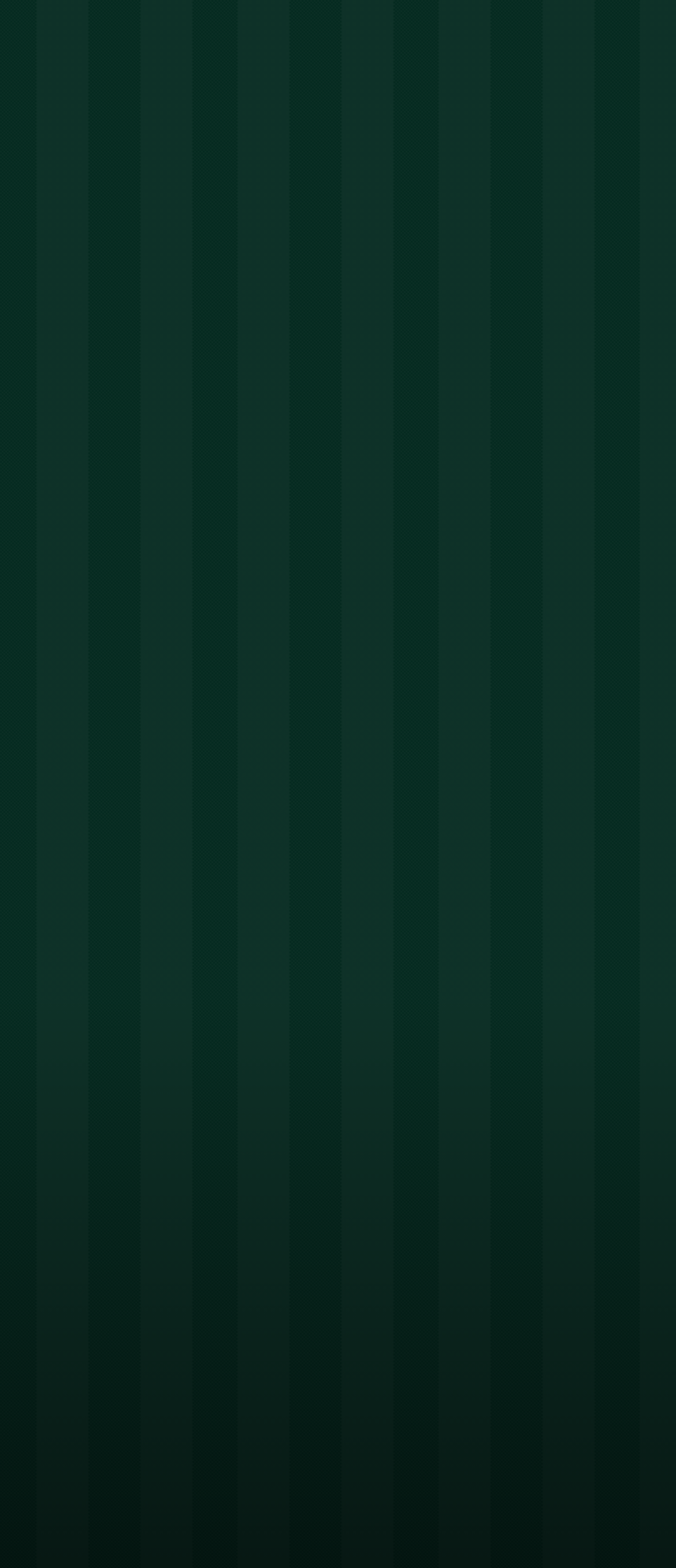Using a single word or phrase, answer the following question: 
What is the earliest month listed in the archives?

March 2013